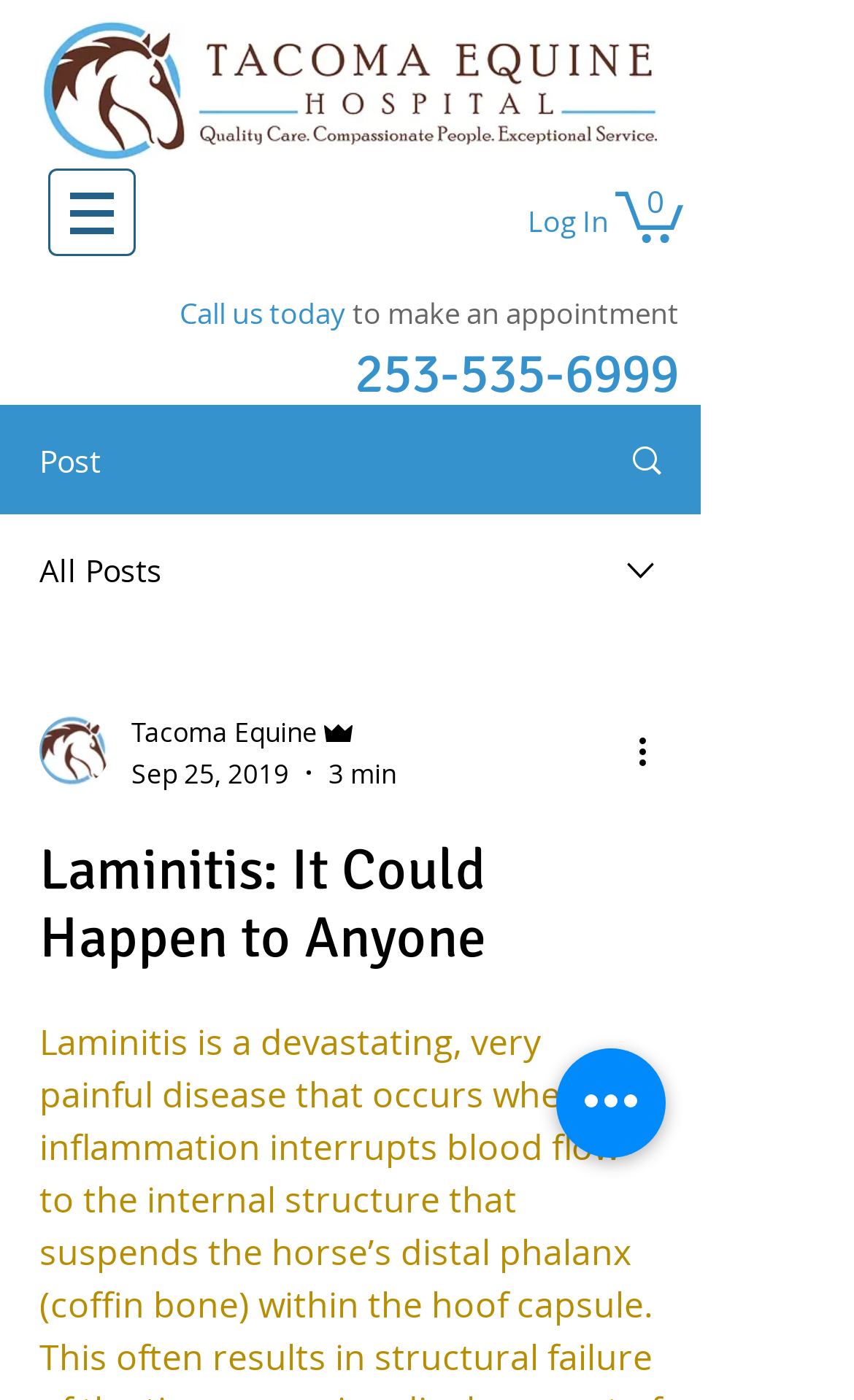What is the phone number to make an appointment?
Give a detailed explanation using the information visible in the image.

I found the phone number by looking at the heading element with the text '253-535-6999' which is located below the 'Call us today' and 'to make an appointment' static text elements.